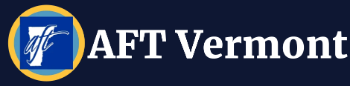What does AFT Vermont advocate for?
Examine the image and give a concise answer in one word or a short phrase.

Educators and workers' rights